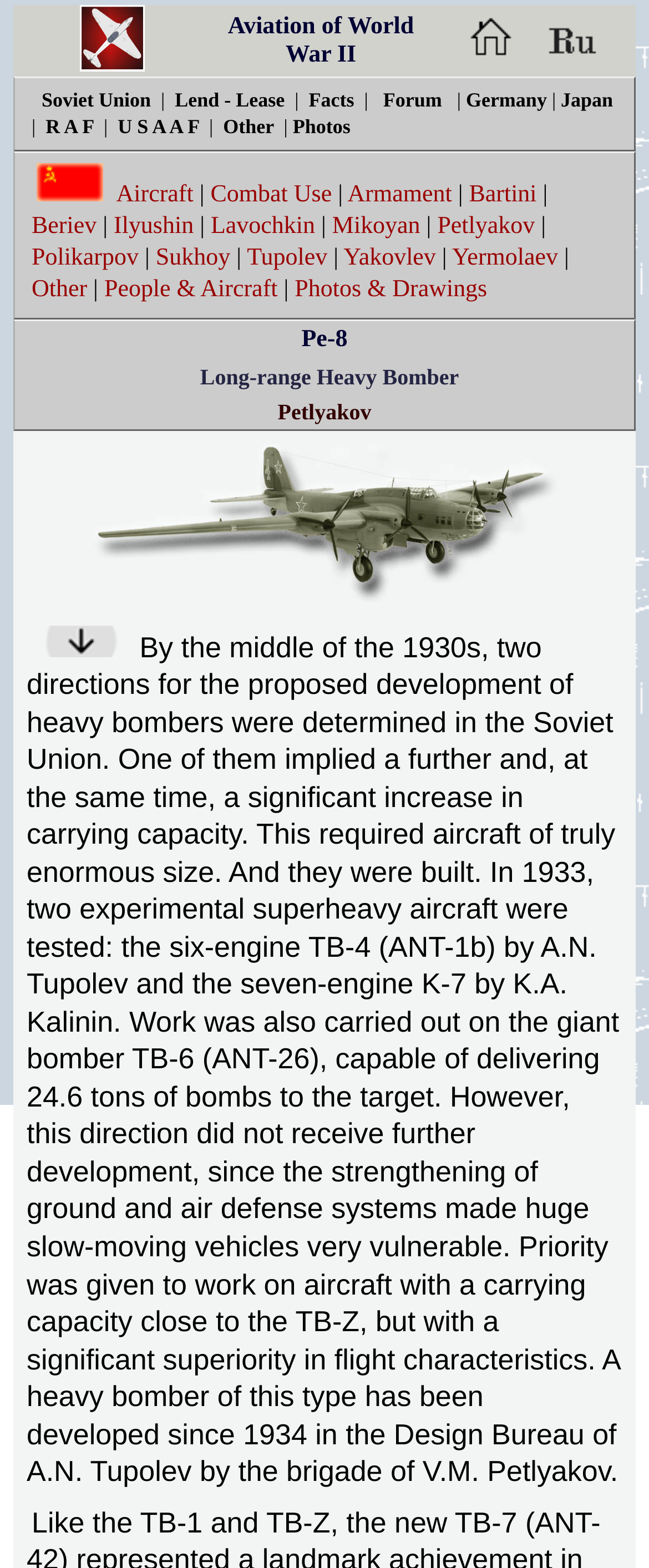Specify the bounding box coordinates of the element's area that should be clicked to execute the given instruction: "Learn about Soviet Union". The coordinates should be four float numbers between 0 and 1, i.e., [left, top, right, bottom].

[0.056, 0.056, 0.24, 0.071]